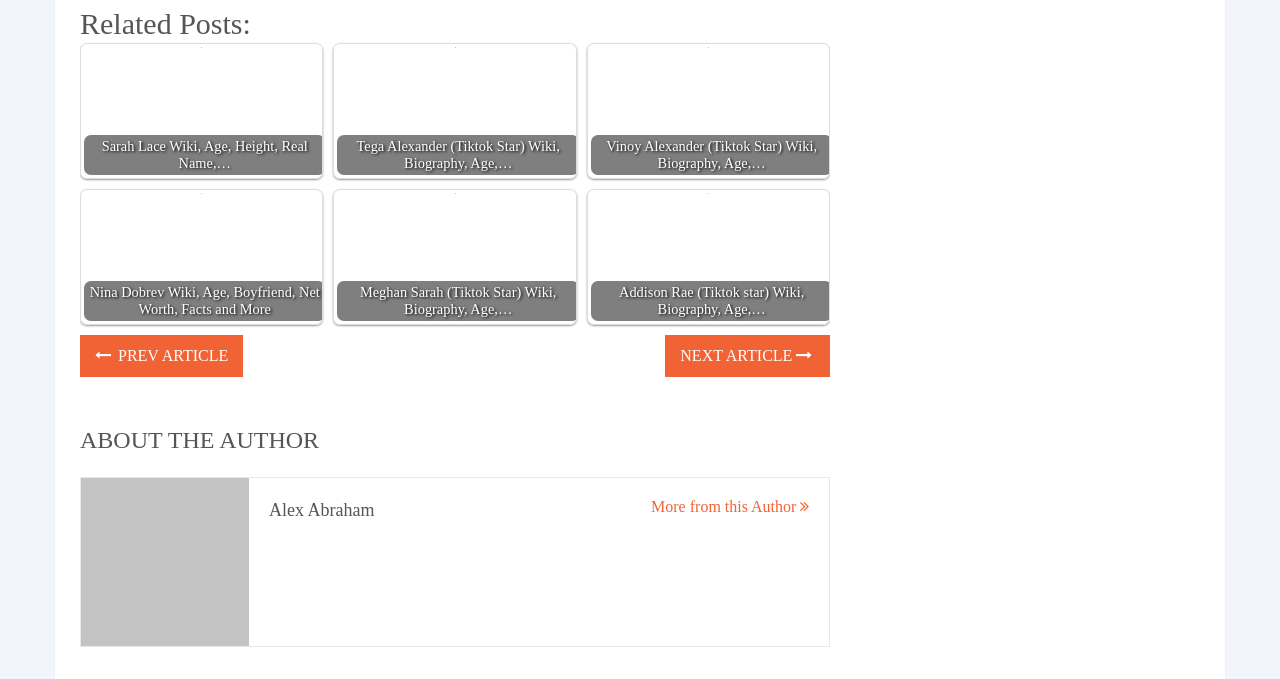Based on the image, give a detailed response to the question: What is the title of the first related post?

The first related post is a link with the title 'Sarah Lace Wiki, Age, Height, Real Name,…' which can be found under the 'Related Posts:' heading.